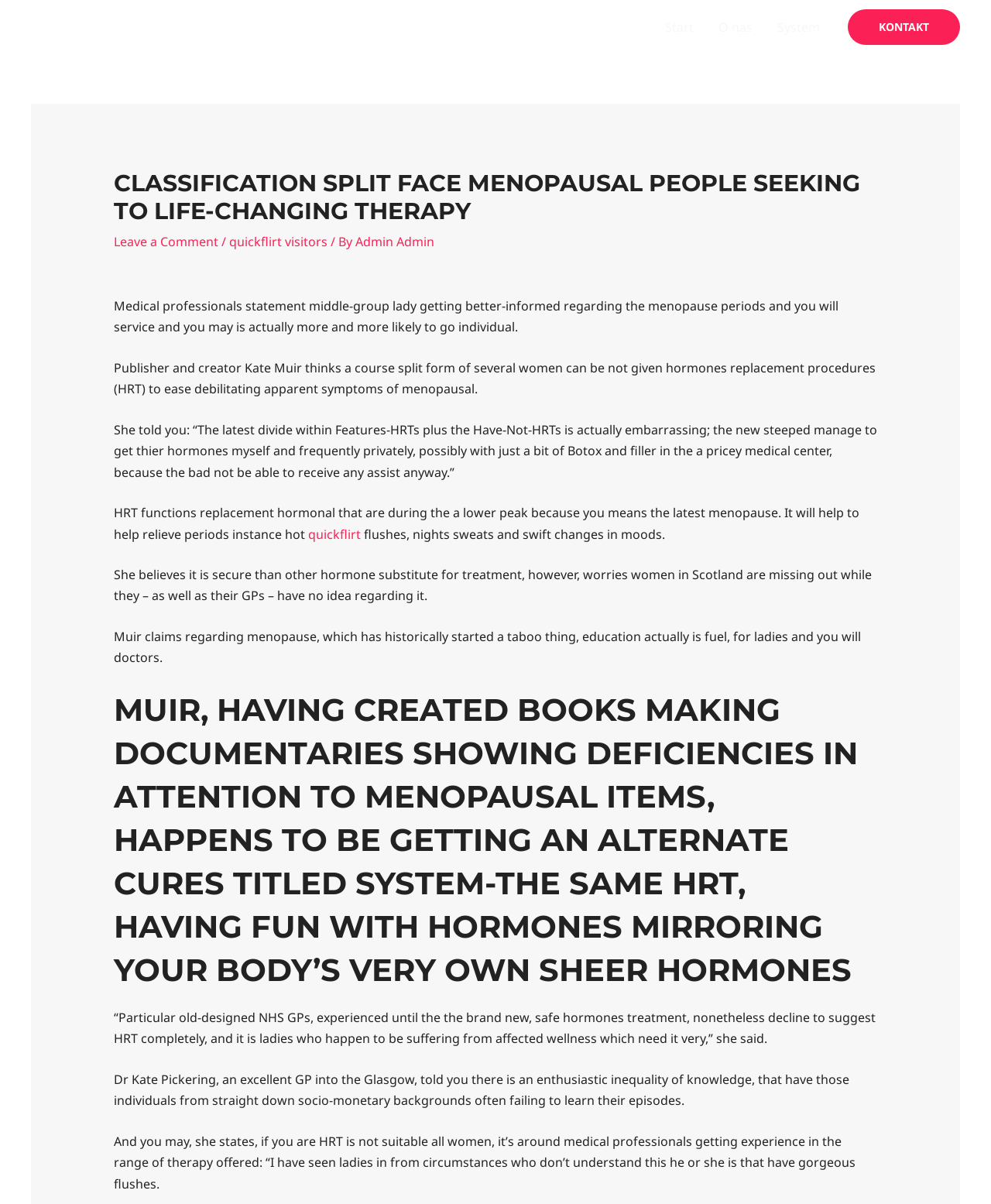Please determine the primary heading and provide its text.

CLASSIFICATION SPLIT FACE MENOPAUSAL PEOPLE SEEKING TO LIFE-CHANGING THERAPY